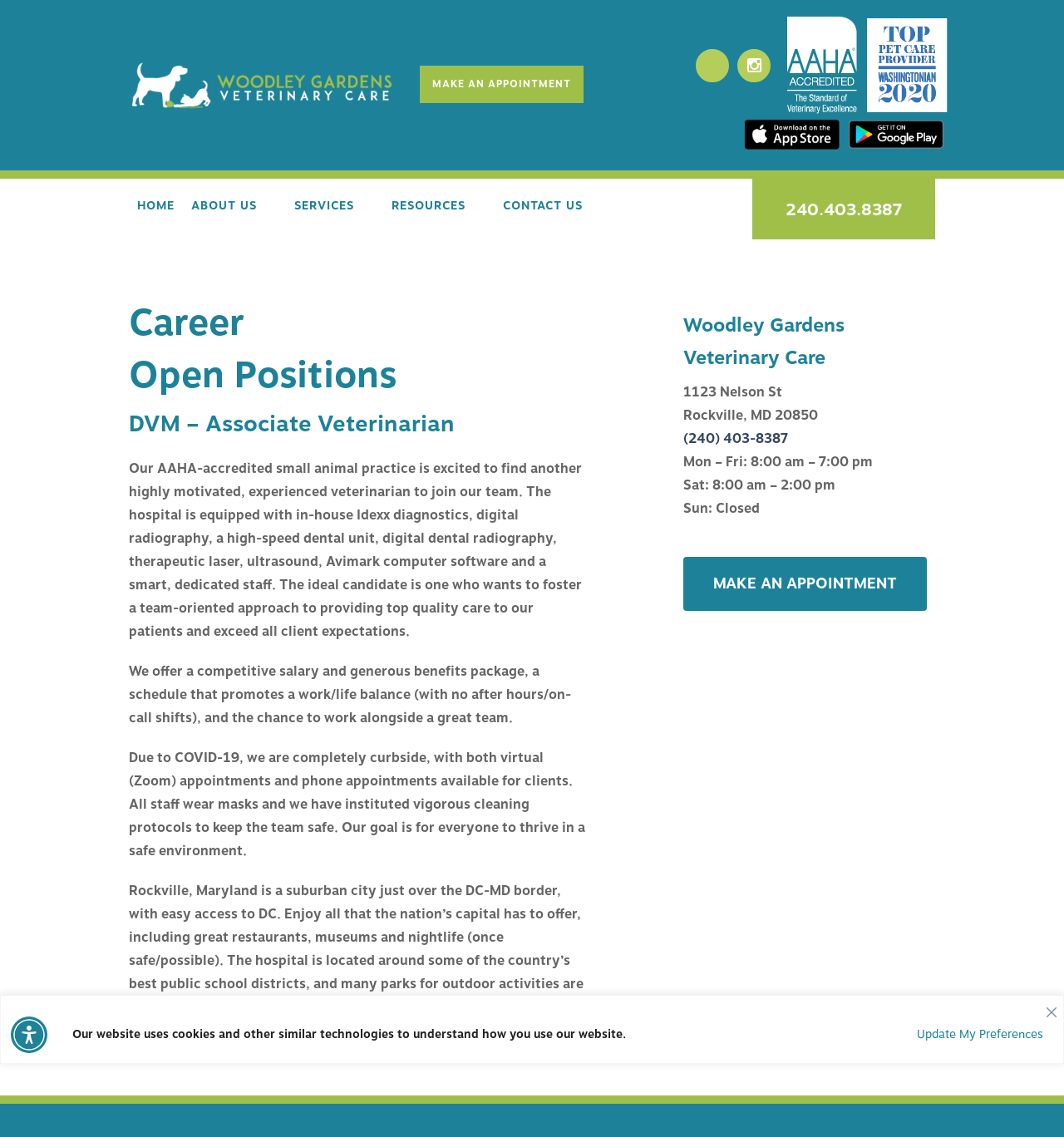Please determine the bounding box coordinates of the area that needs to be clicked to complete this task: 'Click the 'WOODLEY GARDENS VETERINARY CARE' link'. The coordinates must be four float numbers between 0 and 1, formatted as [left, top, right, bottom].

[0.121, 0.066, 0.371, 0.083]